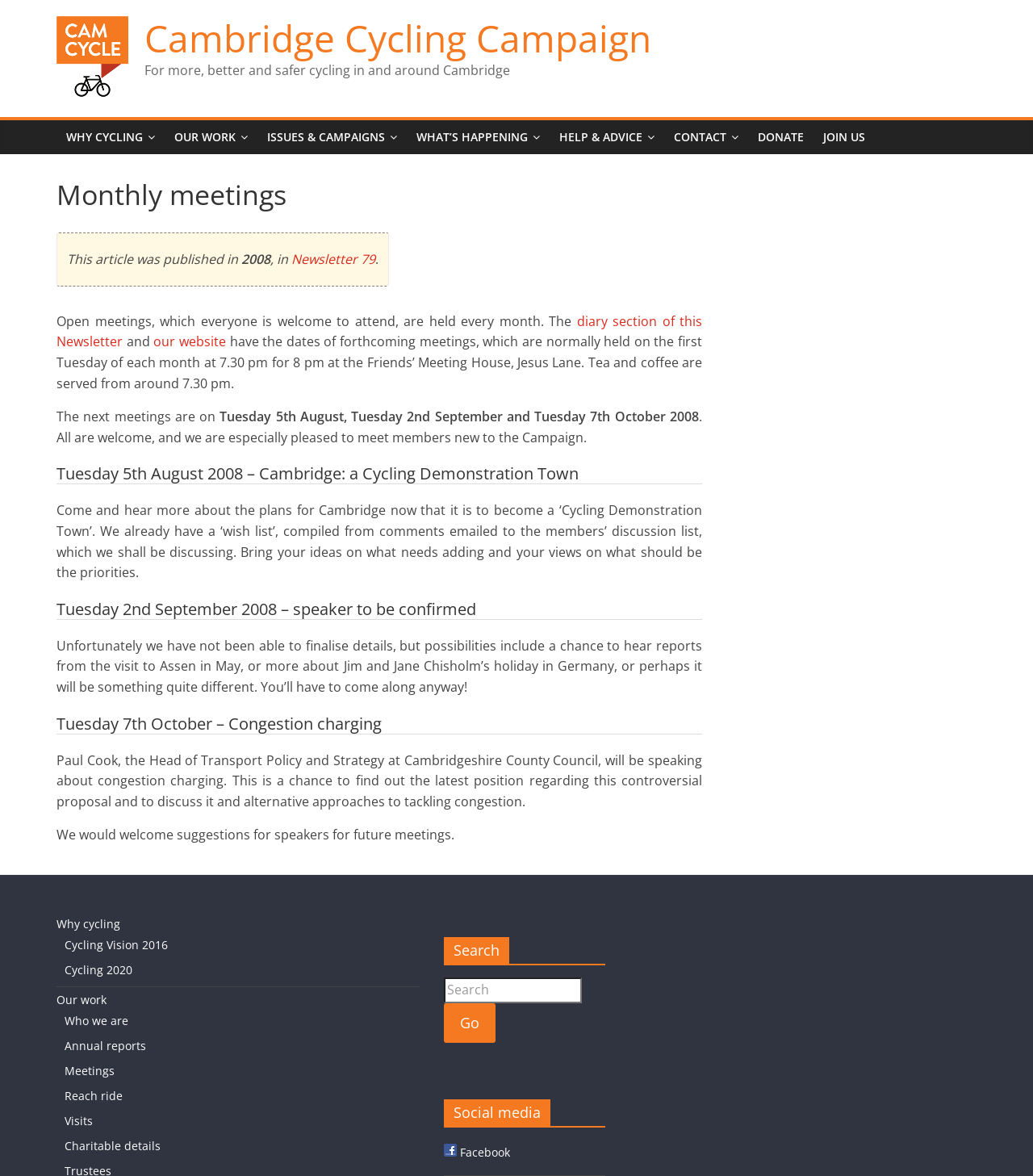What is the name of the campaign?
Please provide a comprehensive answer based on the visual information in the image.

The name of the campaign can be found in the heading 'Cambridge Cycling Campaign' and also in the link 'Cambridge Cycling Campaign' which is located at the top of the webpage.